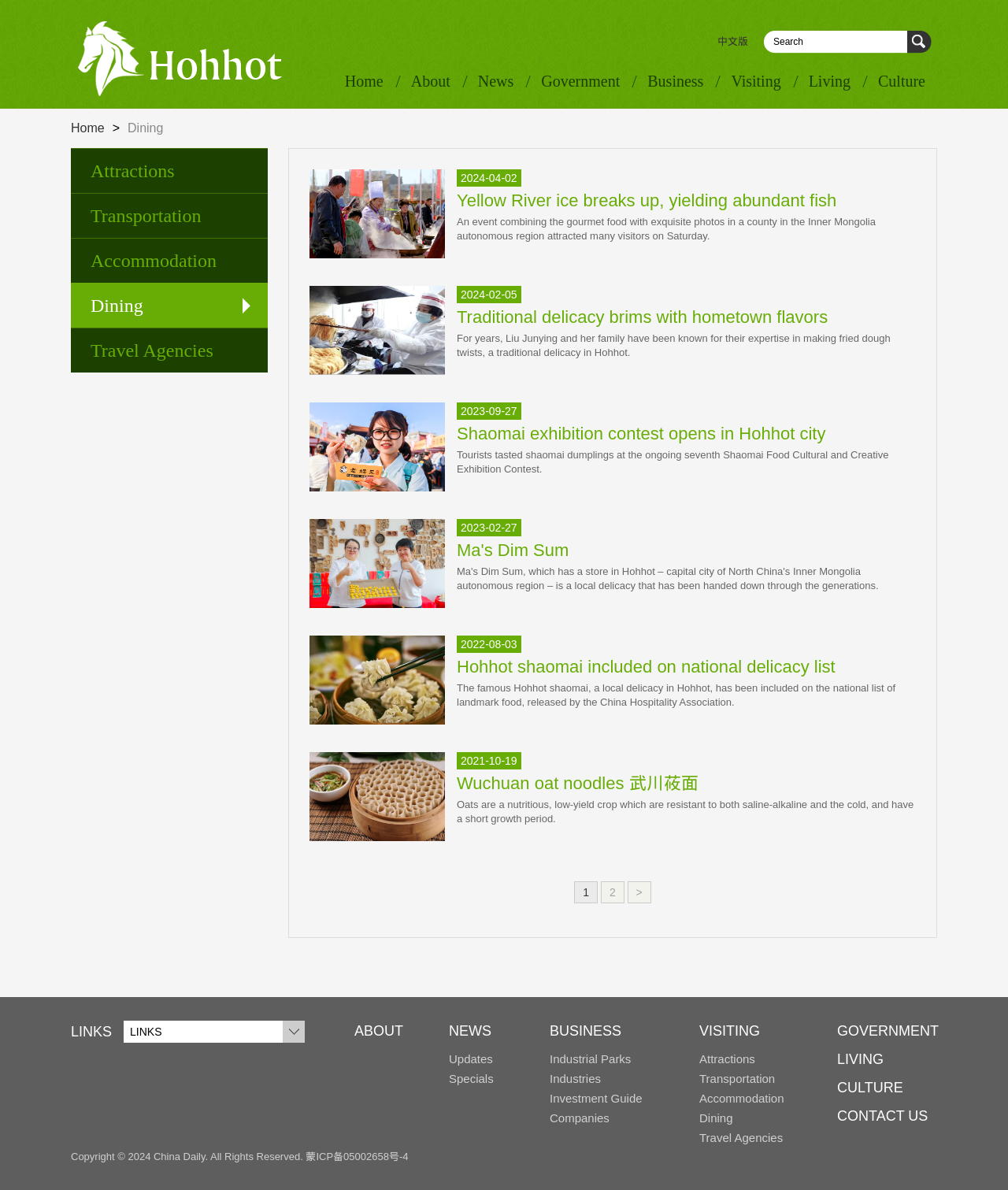Using the webpage screenshot, find the UI element described by Travel Agencies. Provide the bounding box coordinates in the format (top-left x, top-left y, bottom-right x, bottom-right y), ensuring all values are floating point numbers between 0 and 1.

[0.07, 0.275, 0.266, 0.313]